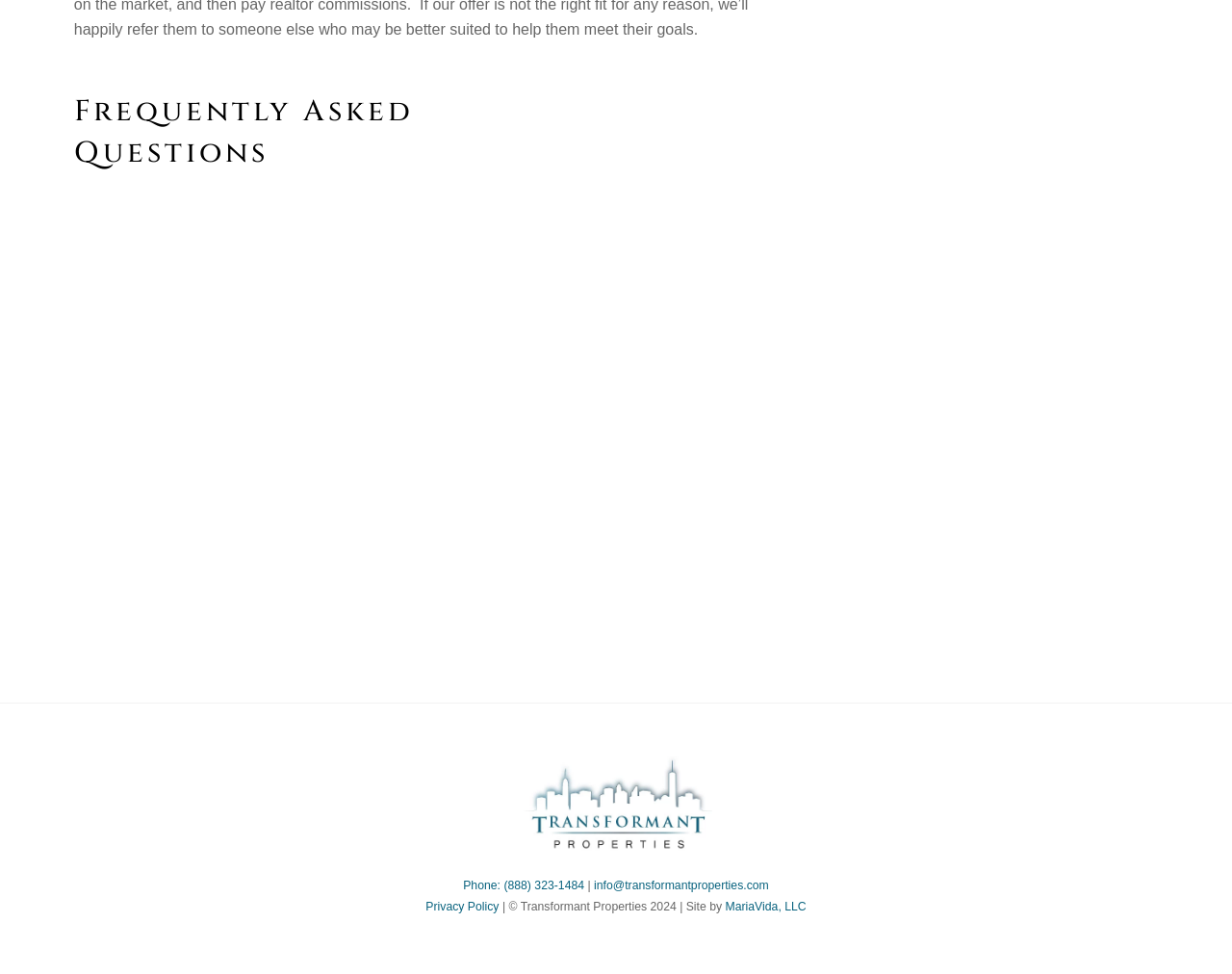Please answer the following question using a single word or phrase: 
What is the email address of Transformant Properties?

info@transformantproperties.com